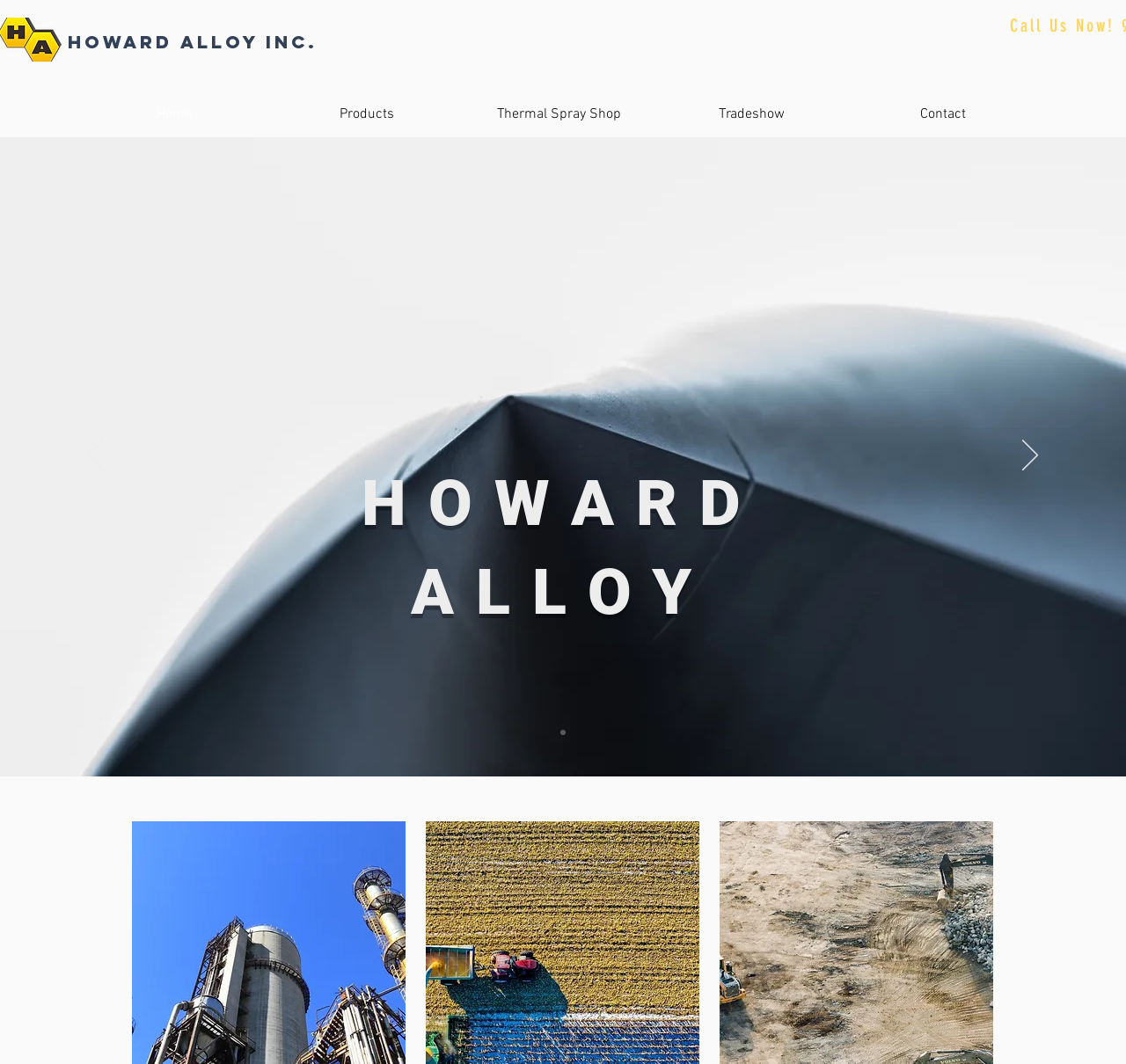Please locate the bounding box coordinates of the element that should be clicked to achieve the given instruction: "click previous slide".

[0.078, 0.414, 0.092, 0.445]